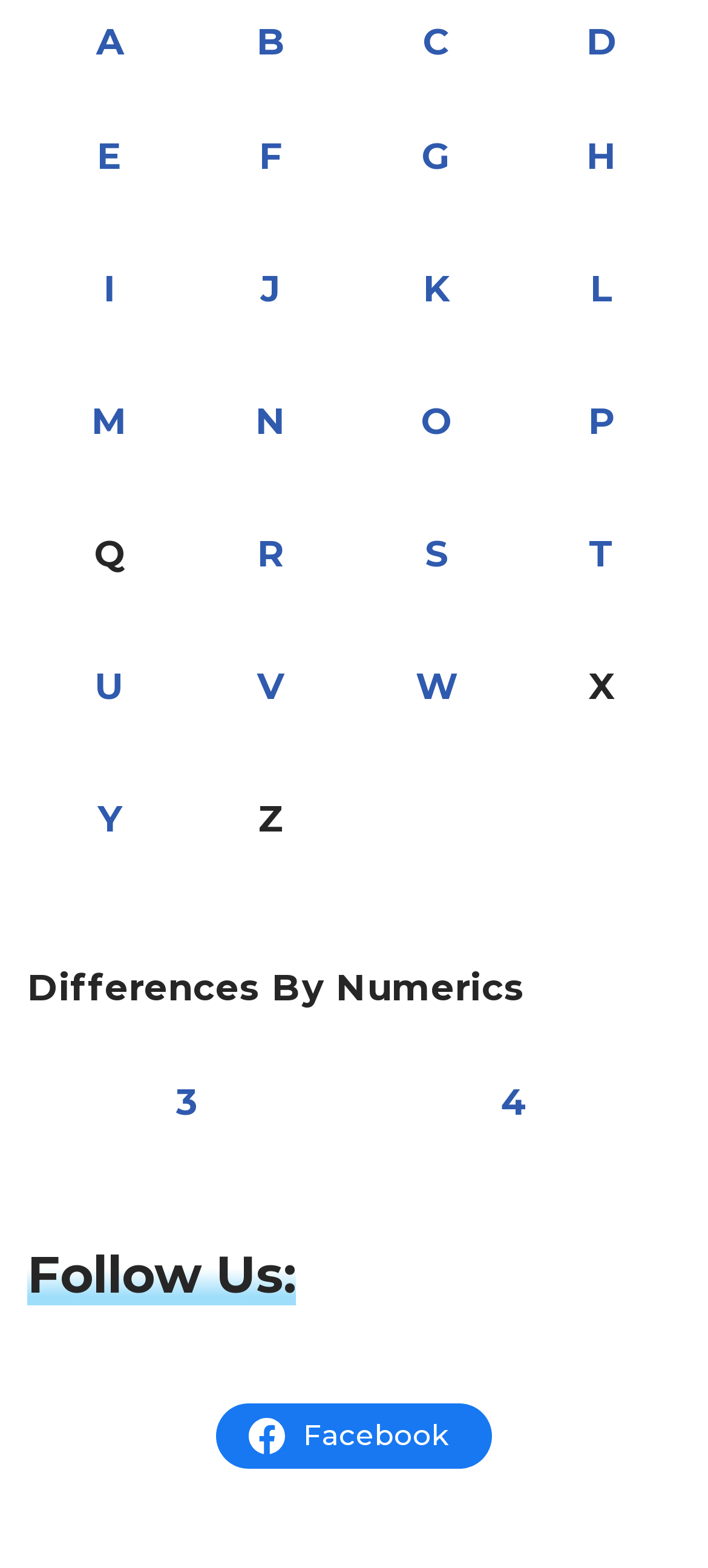How many links are in the first row?
Ensure your answer is thorough and detailed.

I counted the number of links in the first row, which are 'A', 'B', 'C', and 'D', so there are 4 links in total.